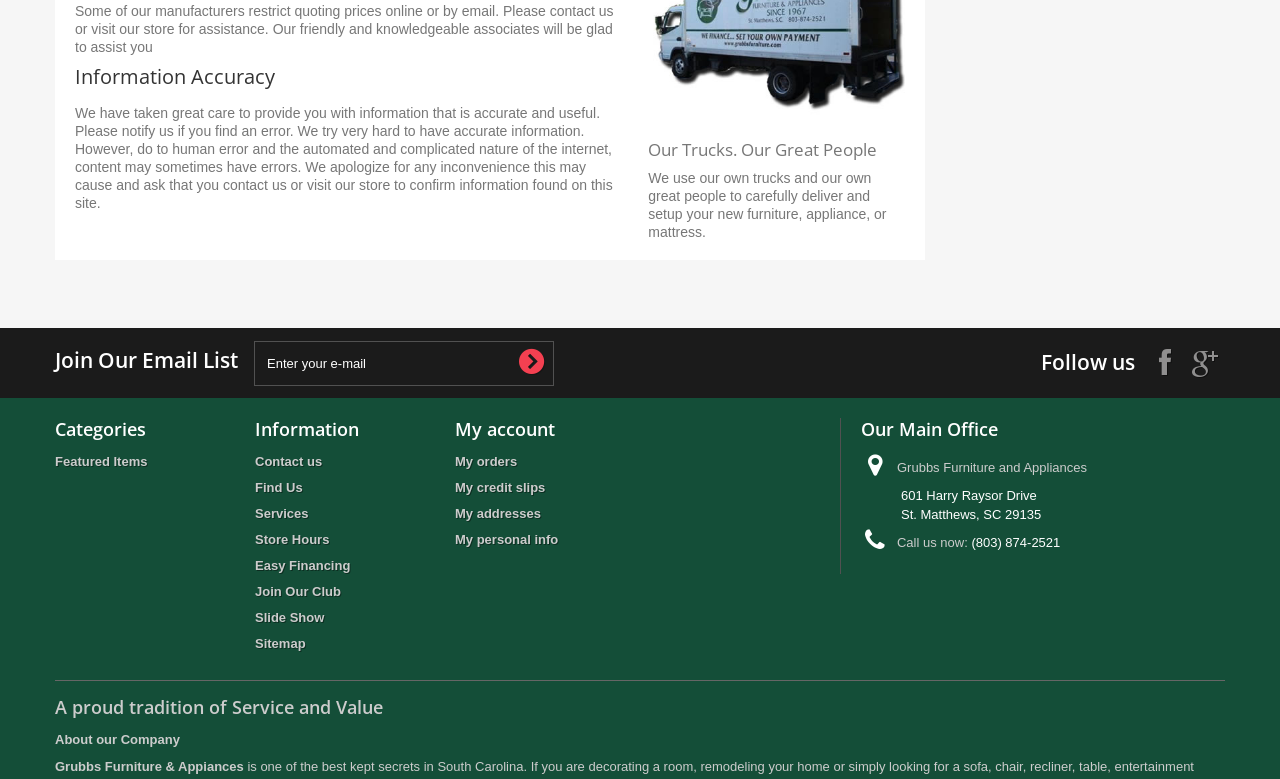Find the bounding box coordinates for the area that must be clicked to perform this action: "View the 'Google Maps'".

None